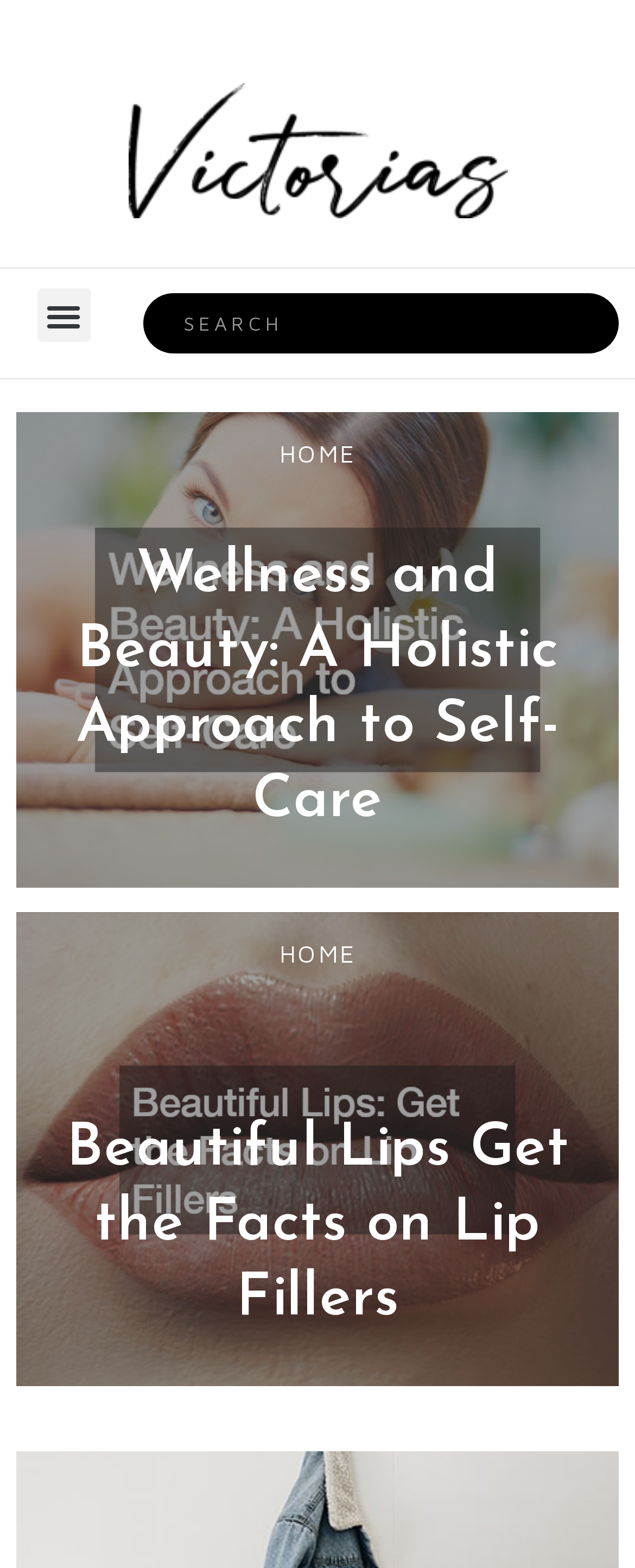What is the topic of the first article? Look at the image and give a one-word or short phrase answer.

Wellness and Beauty